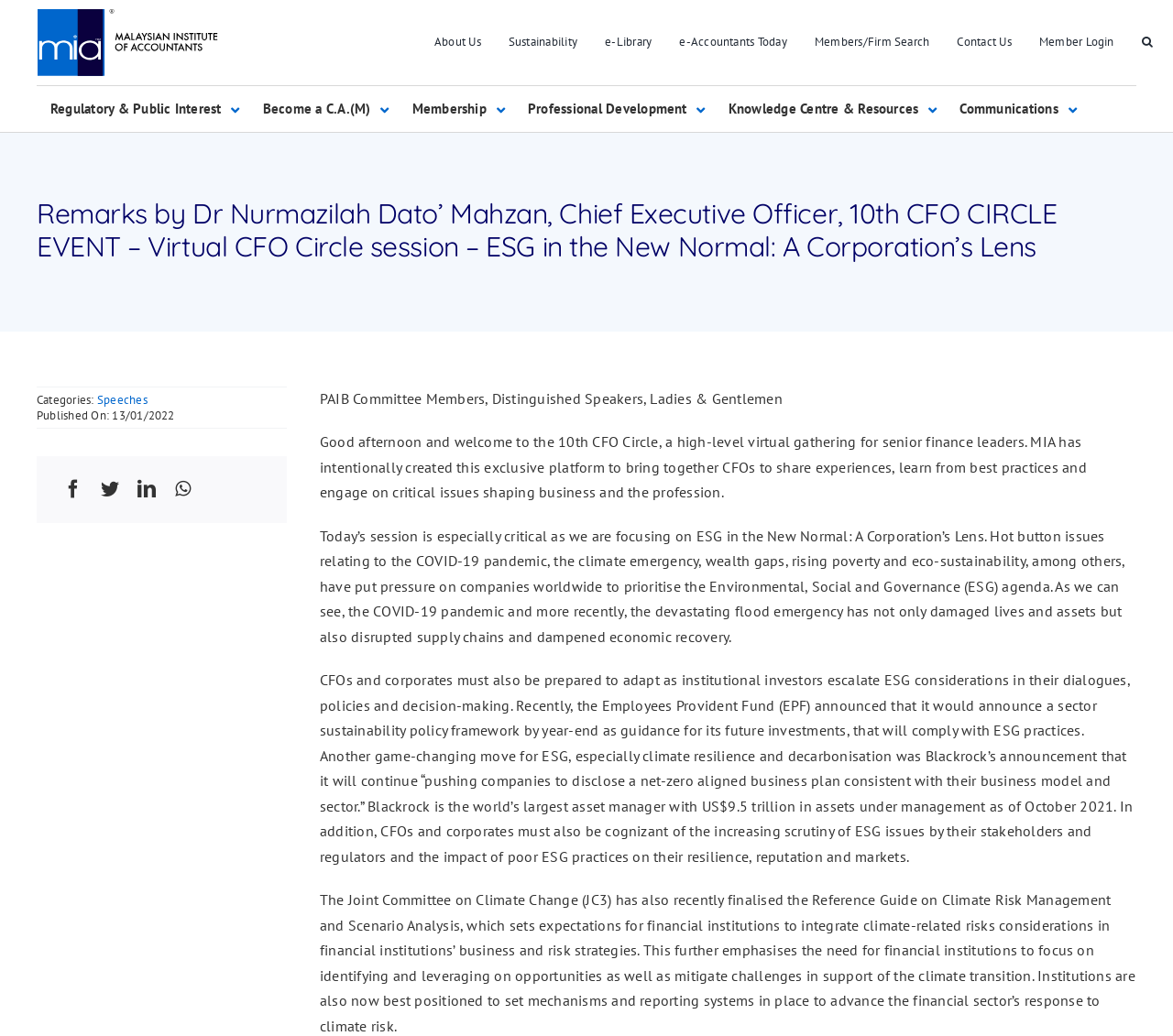Determine the bounding box coordinates of the region that needs to be clicked to achieve the task: "Click the Malaysian Institute of Accountants Logo".

[0.031, 0.007, 0.191, 0.025]